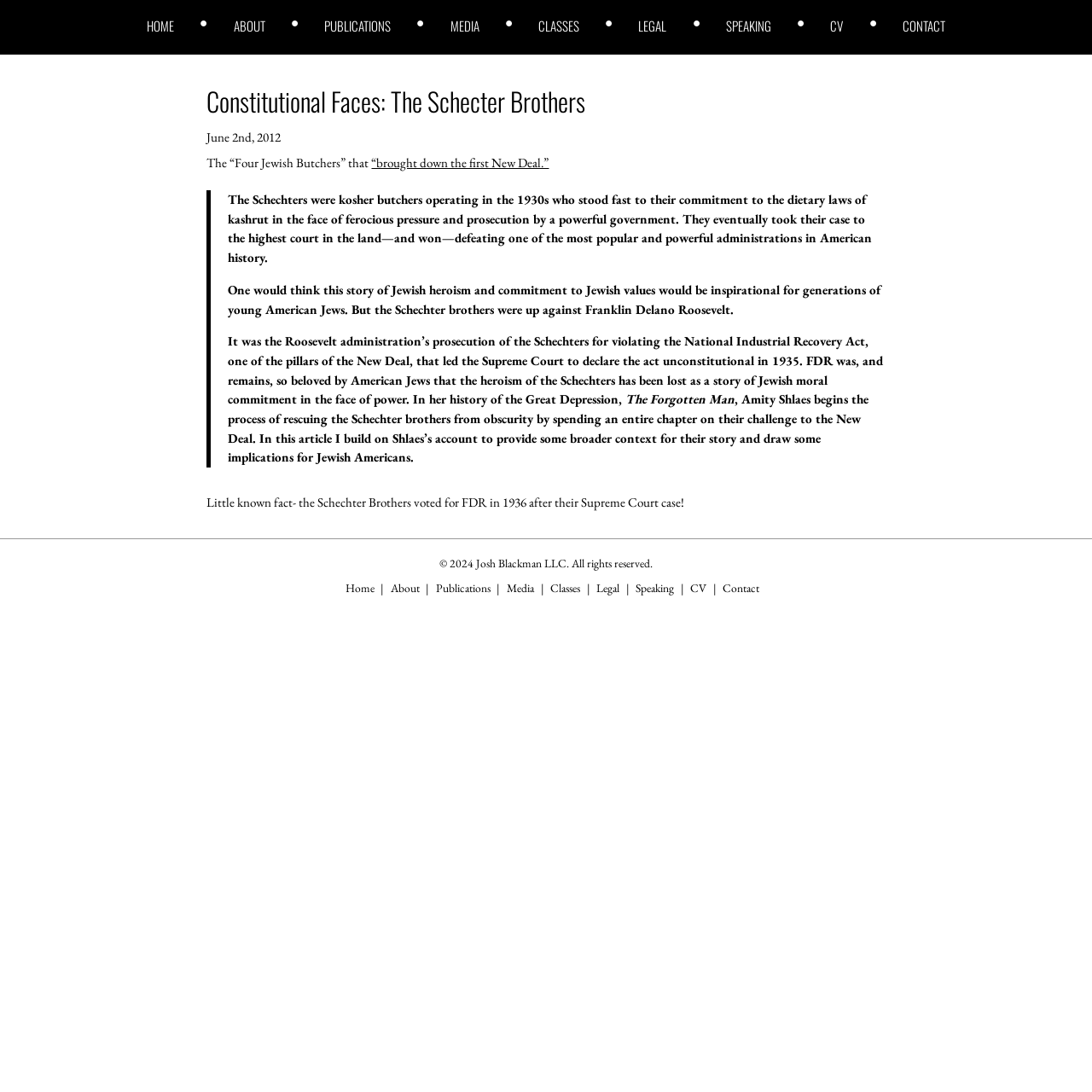Please provide the bounding box coordinates for the element that needs to be clicked to perform the following instruction: "contact Josh Blackman". The coordinates should be given as four float numbers between 0 and 1, i.e., [left, top, right, bottom].

[0.826, 0.018, 0.865, 0.03]